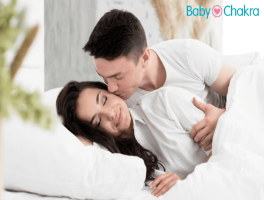What is the man doing to the woman?
Using the image as a reference, give an elaborate response to the question.

According to the caption, the man is leaning in to gently kiss the woman's forehead, which is a tender and intimate gesture that exudes warmth and affection.